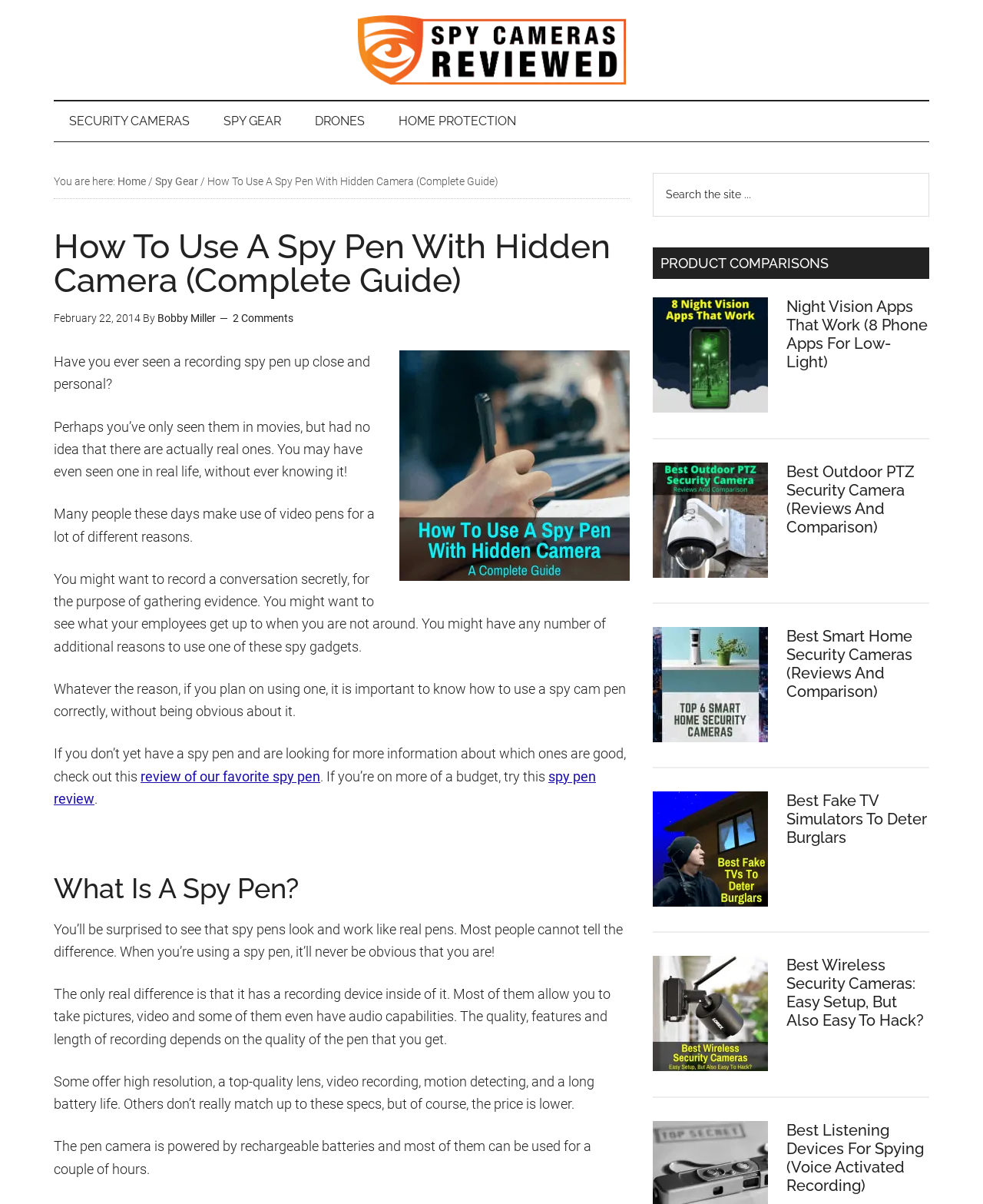What is the purpose of the 'Search the site...' box?
Please provide a comprehensive answer to the question based on the webpage screenshot.

The 'Search the site...' box is located in the primary sidebar and allows users to search the website for specific content. This is evident from the presence of a search box and a search button.